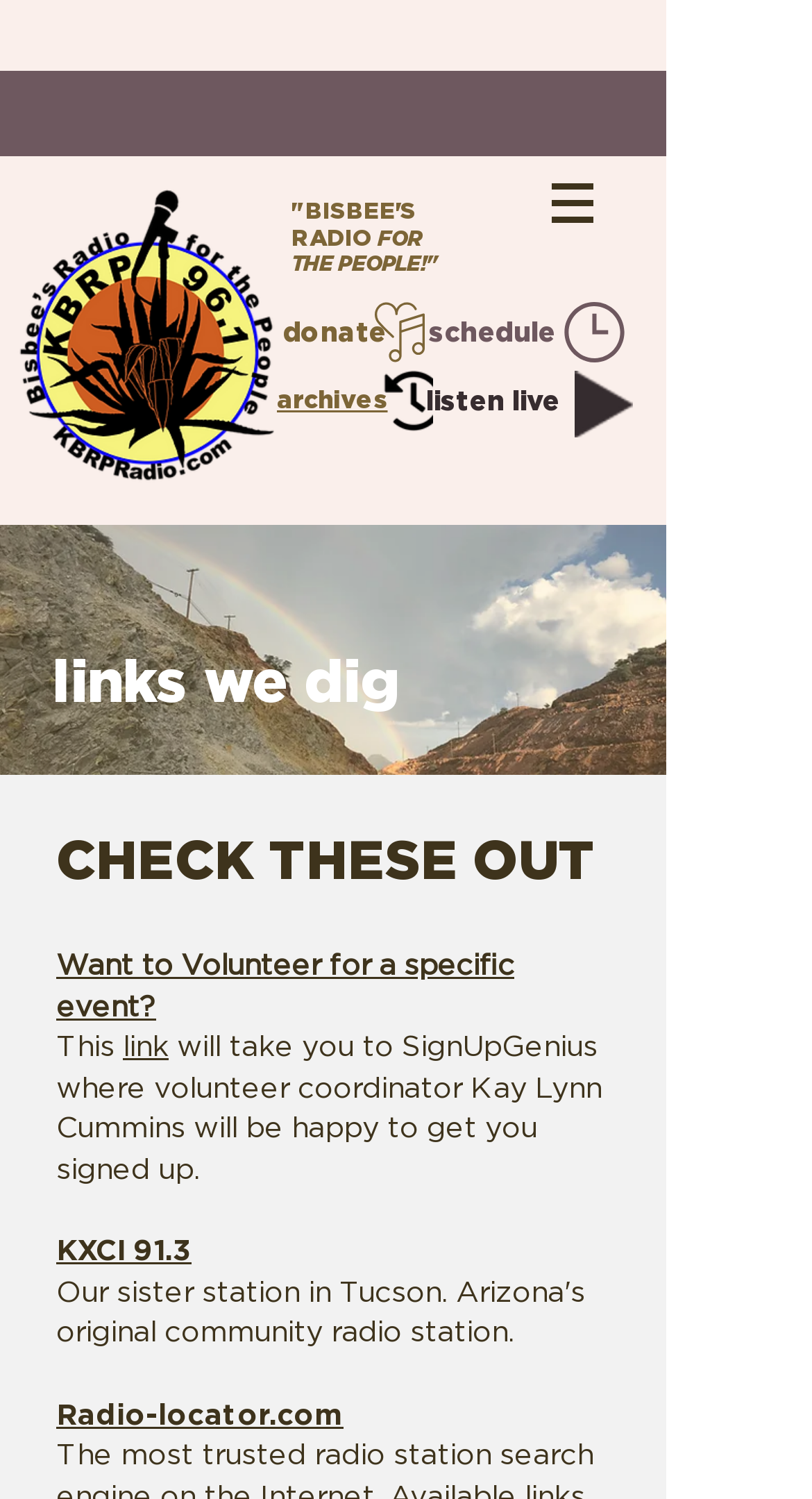Identify the bounding box for the given UI element using the description provided. Coordinates should be in the format (top-left x, top-left y, bottom-right x, bottom-right y) and must be between 0 and 1. Here is the description: schedule

[0.529, 0.211, 0.685, 0.232]